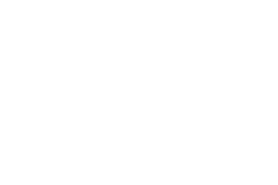Capture every detail in the image and describe it fully.

The image features an emblematic design associated with the Bangkok SEO Agency, a digital marketing firm located in the vibrant city of Bangkok. It symbolizes the agency's focus on search engine optimization (SEO) services, reflecting their commitment to enhancing online visibility for clients. Accompanying written content on the webpage indicates that the agency offers skilled strategies aimed at improving website rankings on search engine results pages. The aesthetic of the image aligns with modern digital marketing themes, conveying professionalism and expertise in navigating the complexities of online marketing.